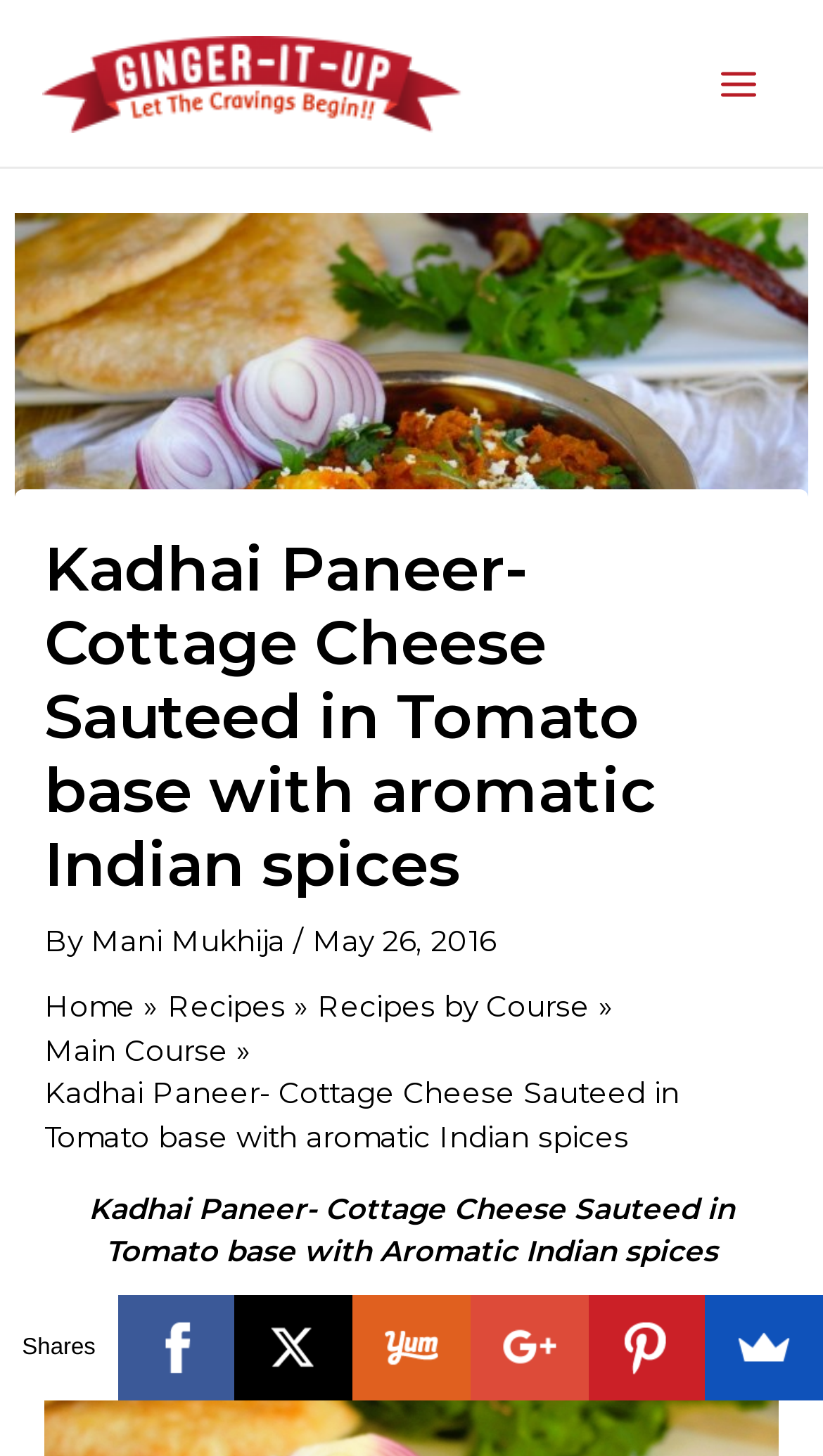Generate the text content of the main heading of the webpage.

Kadhai Paneer- Cottage Cheese Sauteed in Tomato base with aromatic Indian spices